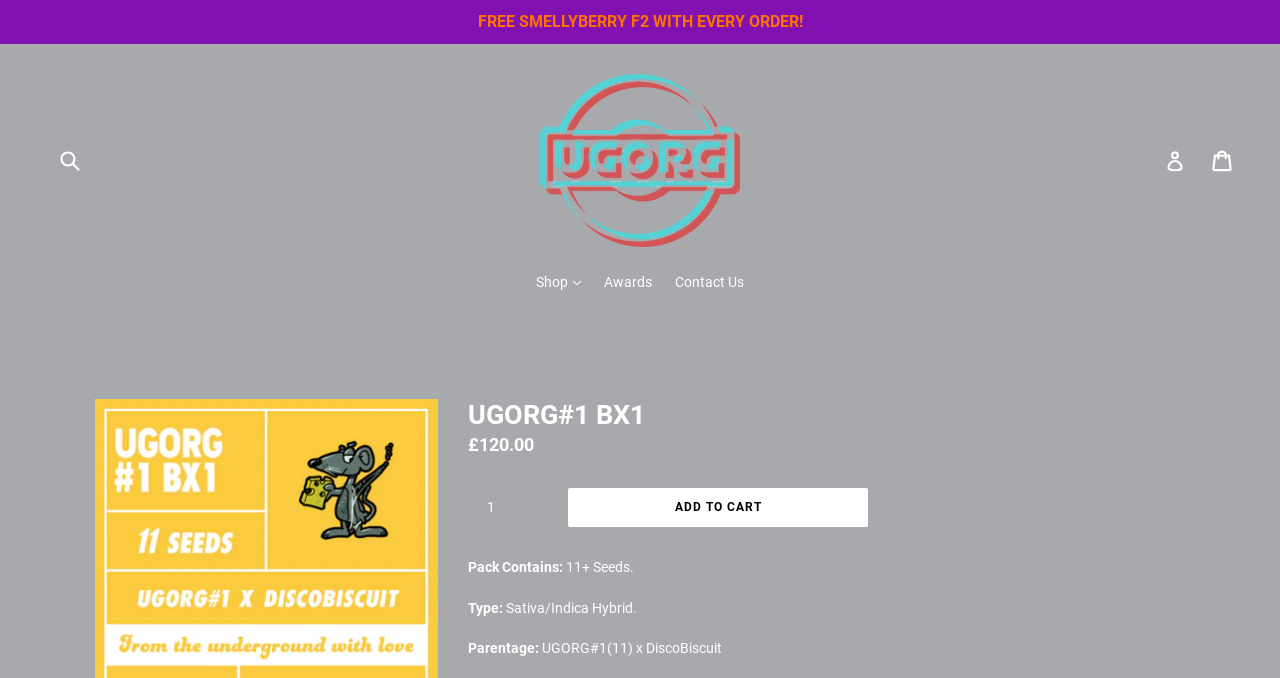Locate the bounding box coordinates of the element I should click to achieve the following instruction: "Add product to cart".

[0.444, 0.72, 0.678, 0.778]